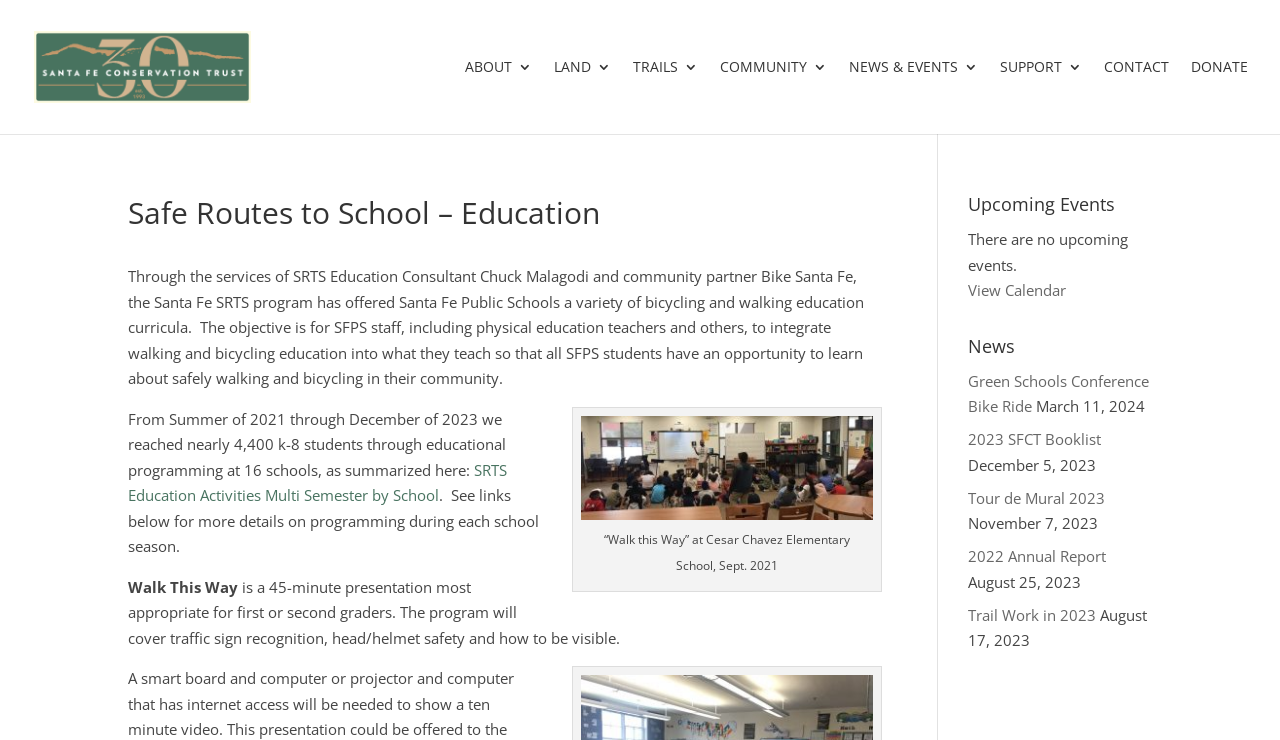Identify the bounding box coordinates for the region of the element that should be clicked to carry out the instruction: "View the 'SRTS Education Activities Multi Semester by School' report". The bounding box coordinates should be four float numbers between 0 and 1, i.e., [left, top, right, bottom].

[0.1, 0.621, 0.396, 0.682]